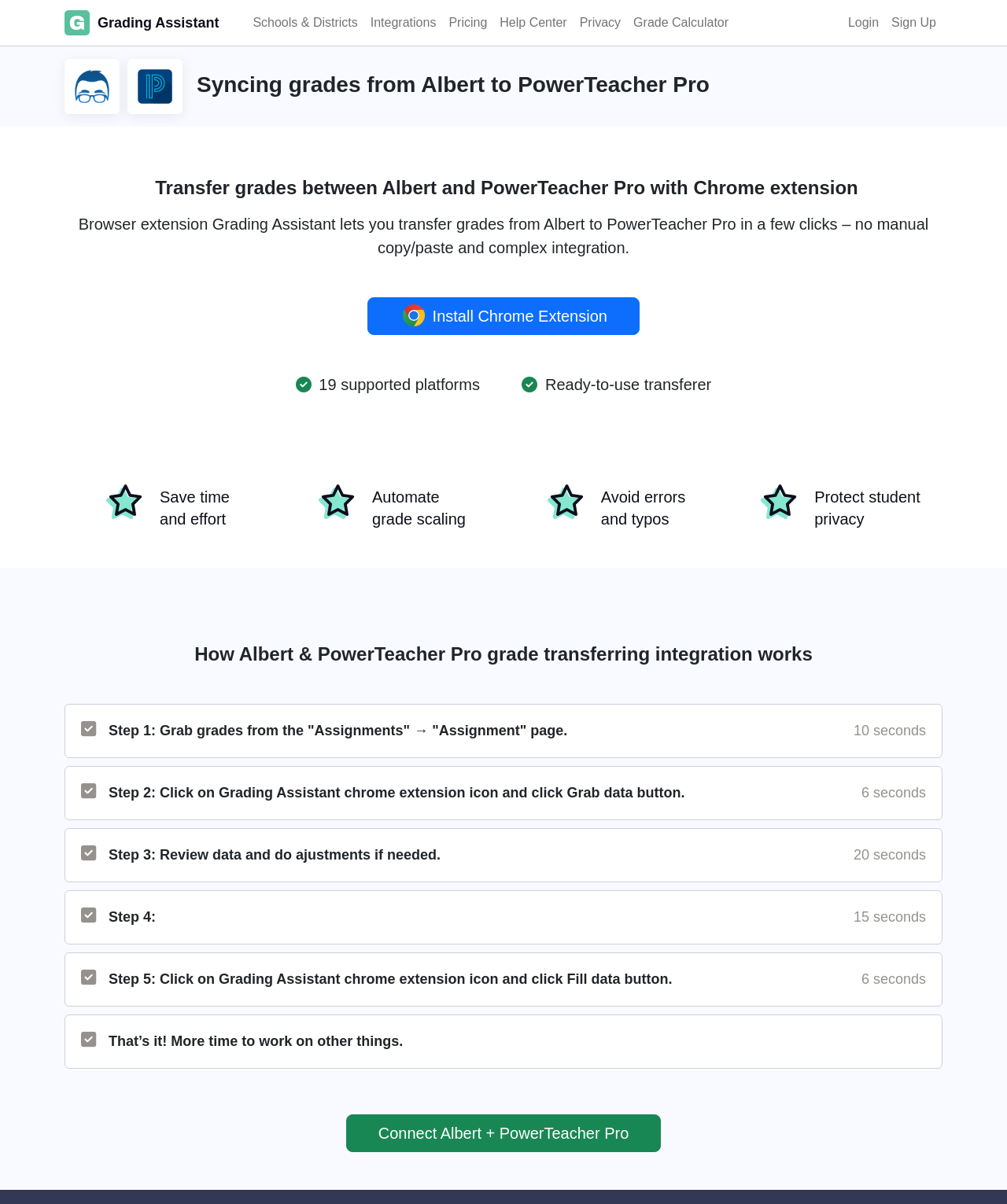Specify the bounding box coordinates of the element's region that should be clicked to achieve the following instruction: "Install Grading Assistant Chrome Extension". The bounding box coordinates consist of four float numbers between 0 and 1, in the format [left, top, right, bottom].

[0.365, 0.247, 0.635, 0.278]